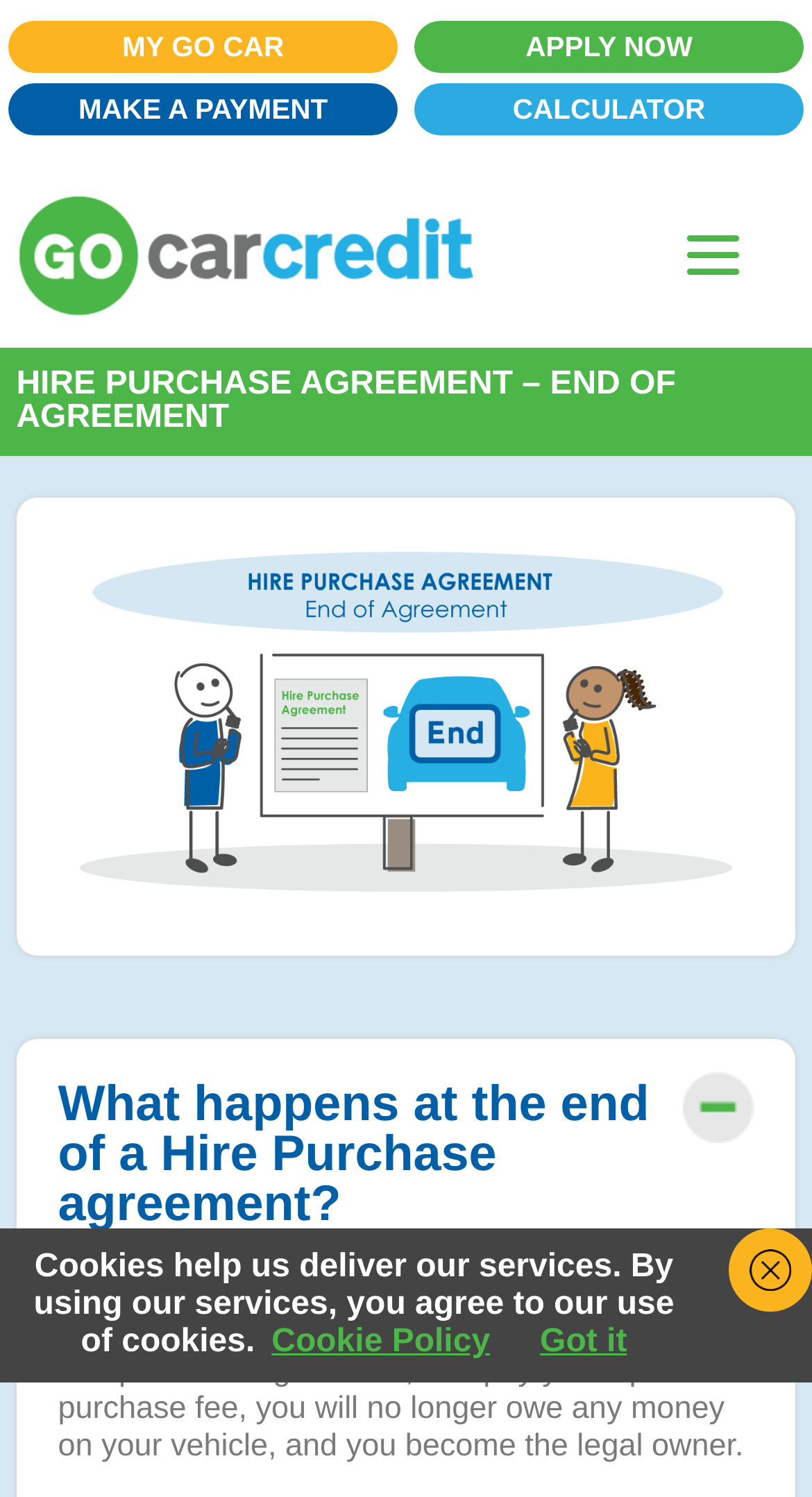Please find the bounding box coordinates for the clickable element needed to perform this instruction: "Click the APPLY NOW button".

[0.51, 0.014, 0.99, 0.049]